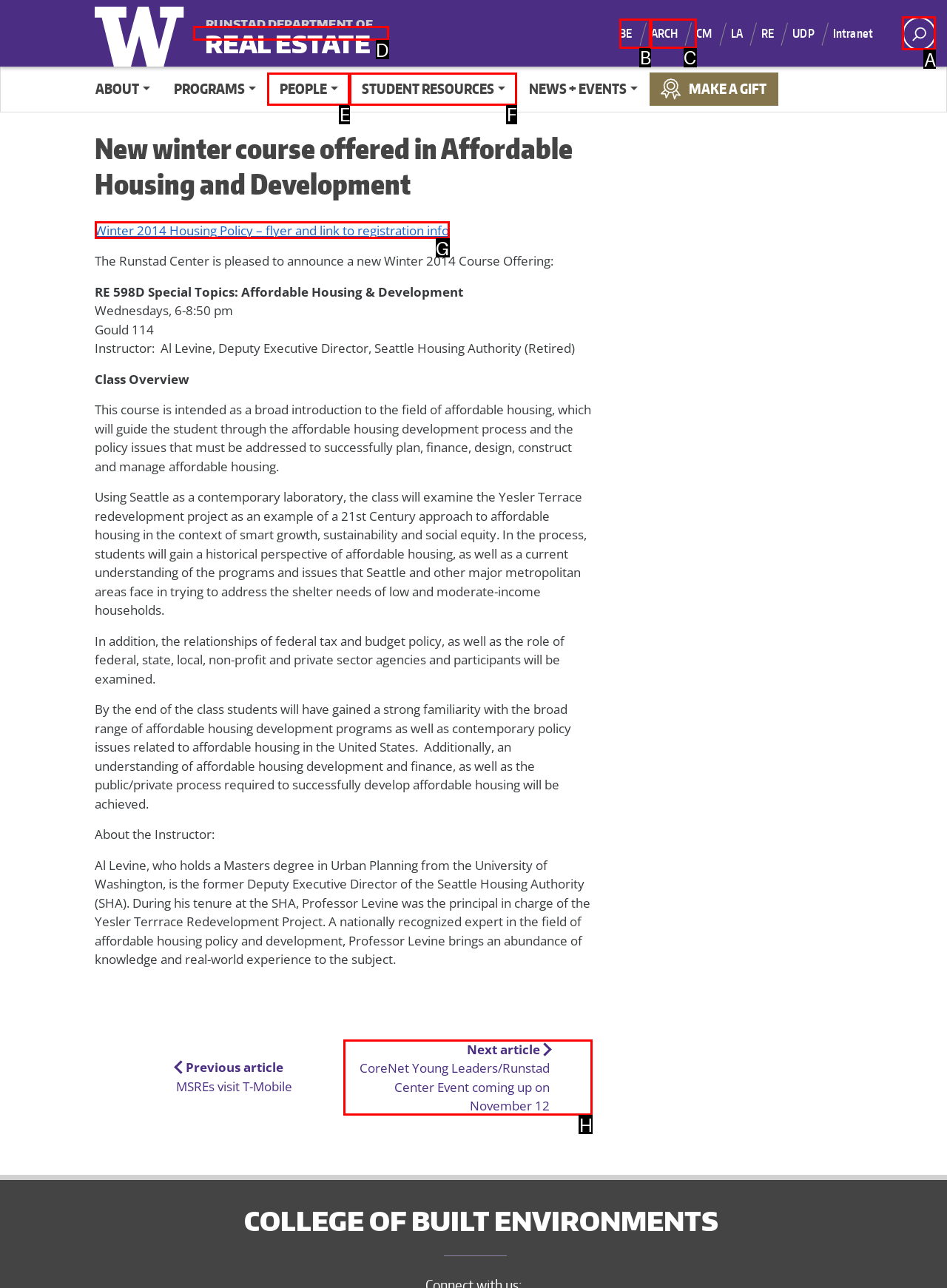For the instruction: Open the search area, determine the appropriate UI element to click from the given options. Respond with the letter corresponding to the correct choice.

A